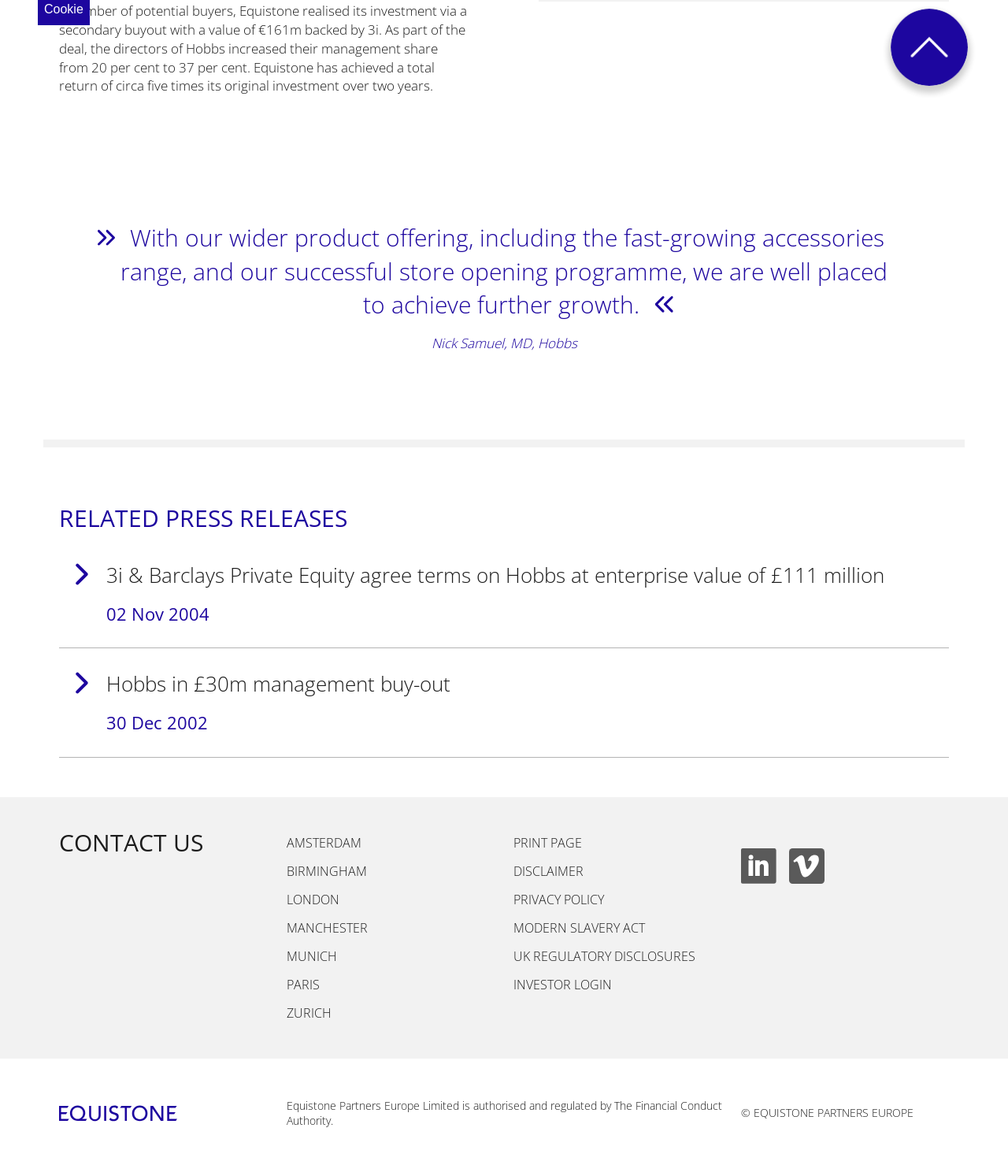Can you find the bounding box coordinates of the area I should click to execute the following instruction: "Contact us"?

[0.059, 0.704, 0.265, 0.729]